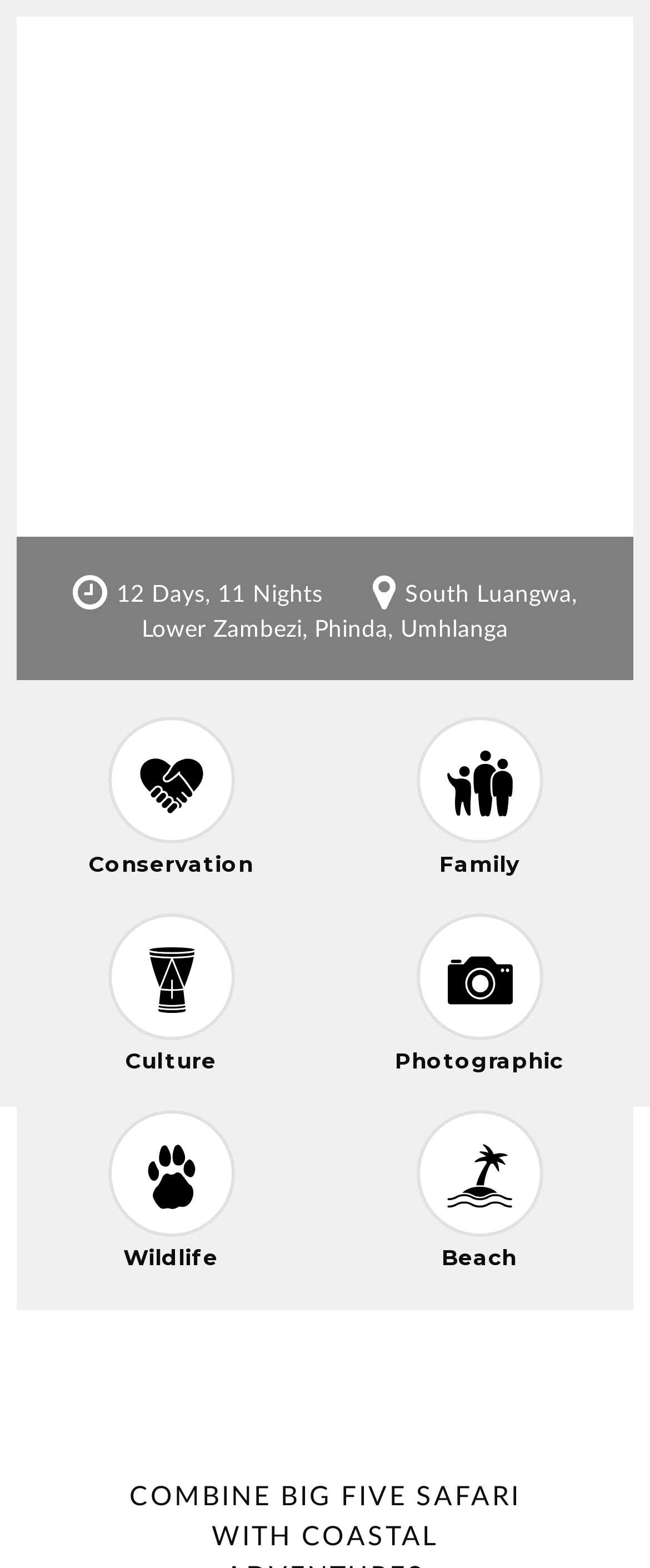Please answer the following question using a single word or phrase: 
What is the location mentioned in the second line of text?

South Luangwa, Lower Zambezi, Phinda, Umhlanga